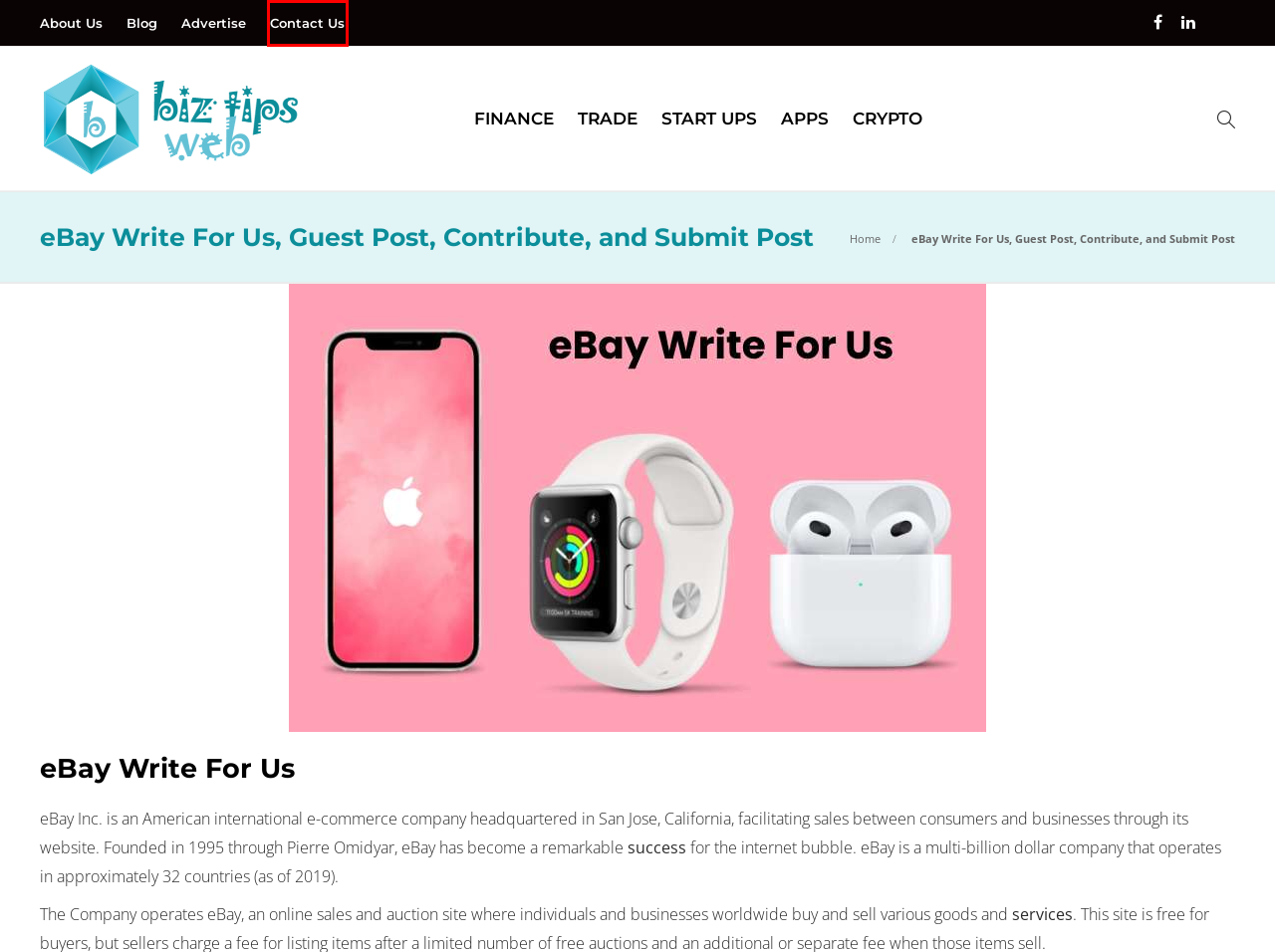Analyze the screenshot of a webpage featuring a red rectangle around an element. Pick the description that best fits the new webpage after interacting with the element inside the red bounding box. Here are the candidates:
A. Crypto Archives - Biz Tips Web
B. Steps to Become Successful in Handling Finances Planning
C. Best Life and Beyond - About, Behaviors, and More - Biz Tips Web
D. JJ Communication
E. Contact Us - Biz Tips Web
F. Biz Tips Web Archives - Biz Tips Web
G. Tyler Auto Finance - Intro, Pros, Cons and More - Biz Tips Web
H. Trade Archives - Biz Tips Web

E